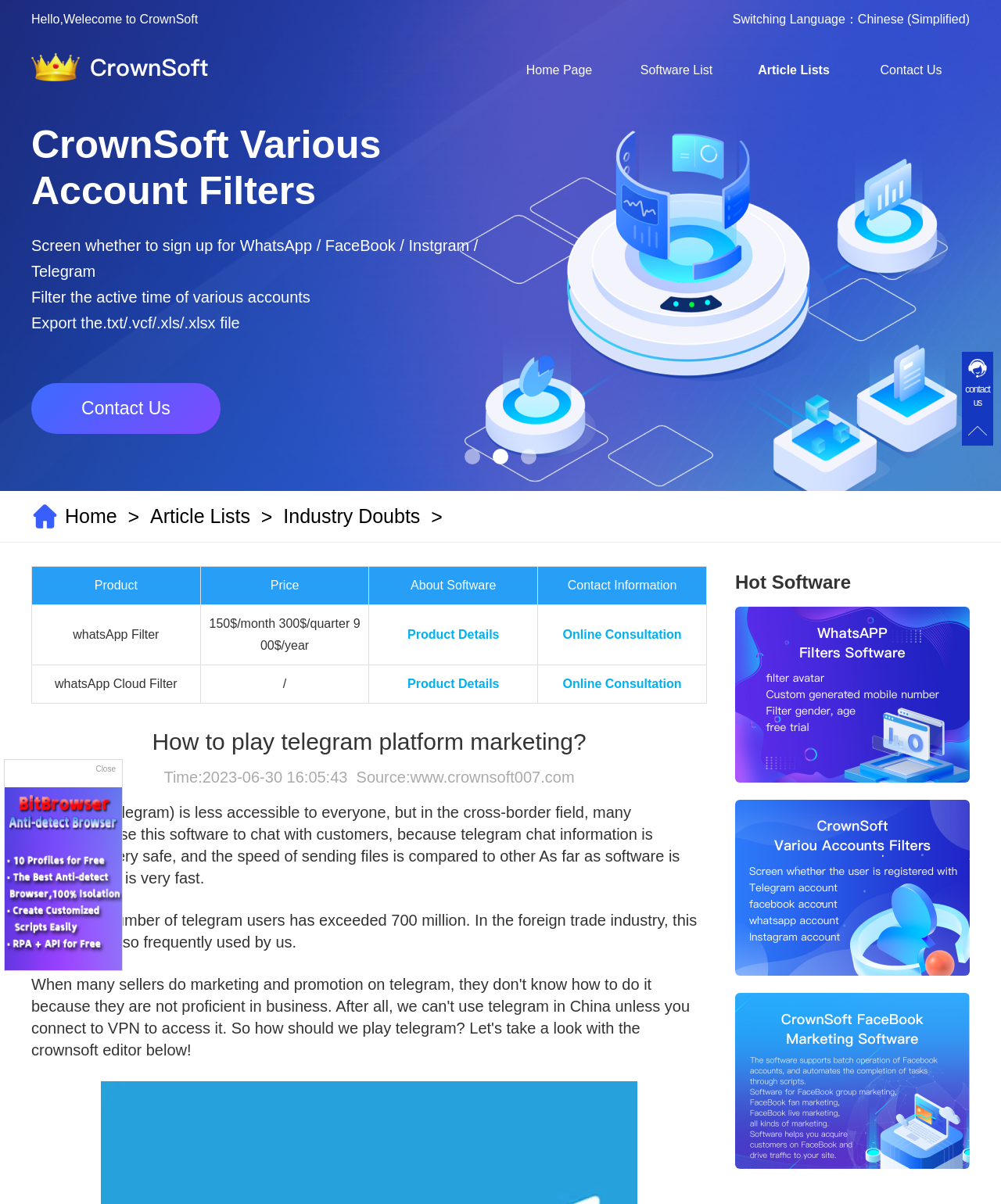Please extract the webpage's main title and generate its text content.

How to play telegram platform marketing?